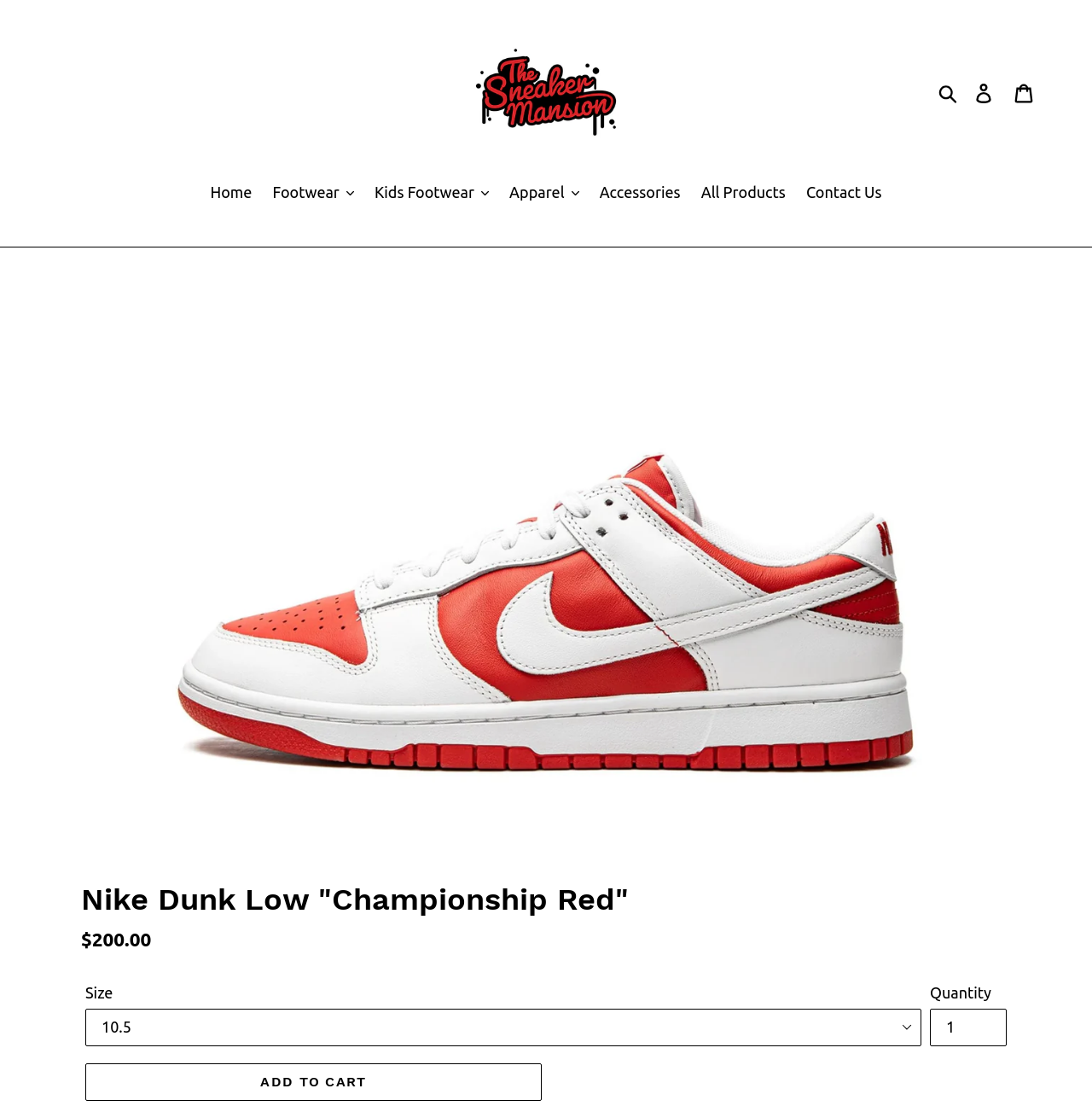Provide a brief response to the question using a single word or phrase: 
What type of products are available on this website?

Footwear, Apparel, Accessories